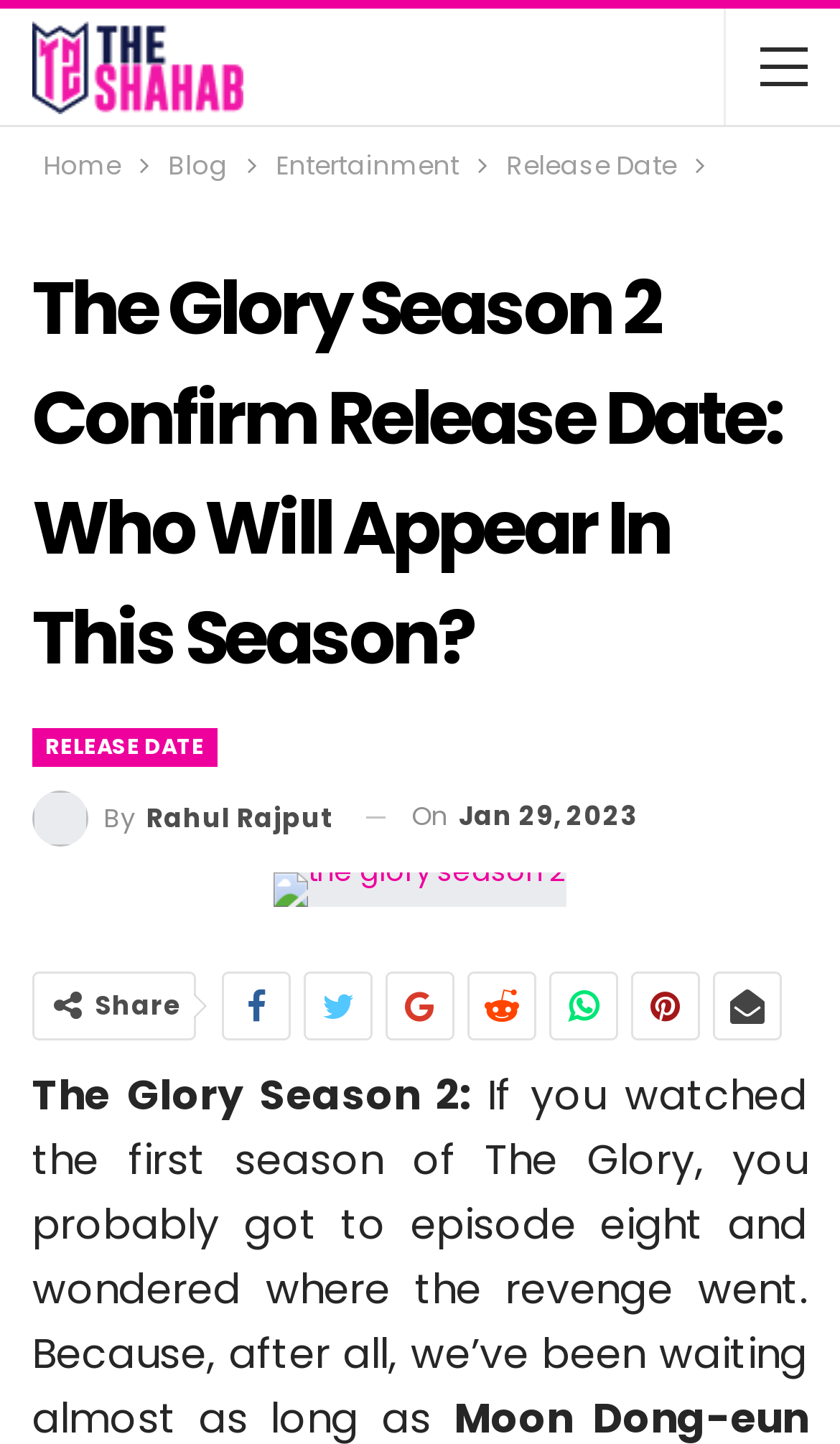What is the title of the article?
Based on the screenshot, respond with a single word or phrase.

The Glory Season 2